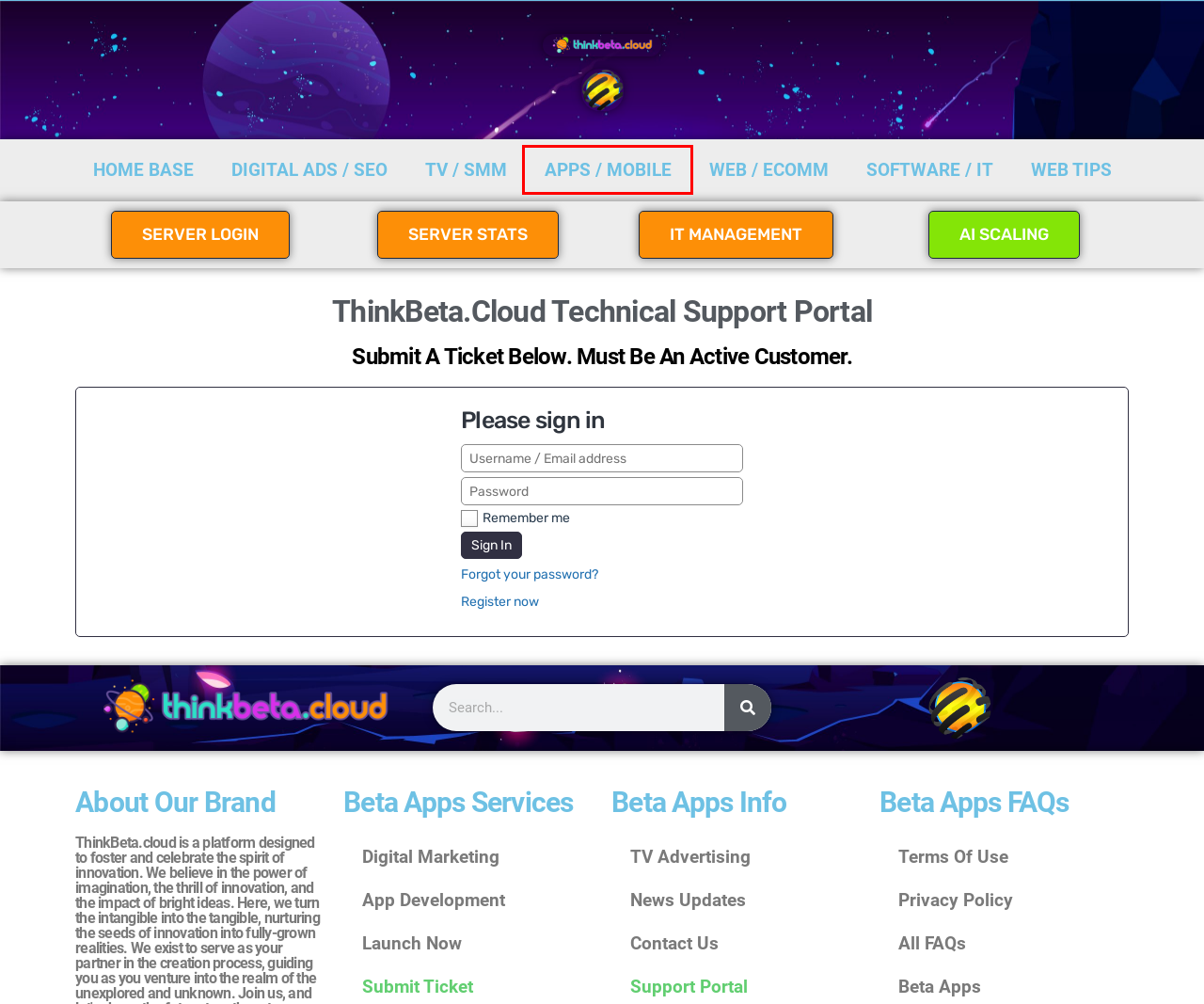A screenshot of a webpage is given, featuring a red bounding box around a UI element. Please choose the webpage description that best aligns with the new webpage after clicking the element in the bounding box. These are the descriptions:
A. TV Advertising And TV Campaigns | ThinkBeta.Cloud
B. Log in to New Relic
C. Terms & Privacy - ThinkBeta.Cloud | Digital Solutions
D. Lost Password ‹ ThinkBeta.Cloud | Digital Solutions — WordPress
E. Launch Now - ThinkBeta.Cloud | Digital Solutions
F. News Updates - ThinkBeta.Cloud | Digital Solutions
G. Mobile App Development Pros | ThinkBeta.Cloud
H. Digital Advertising | Social, Apps, Web, SEO | ThinkBeta.

G